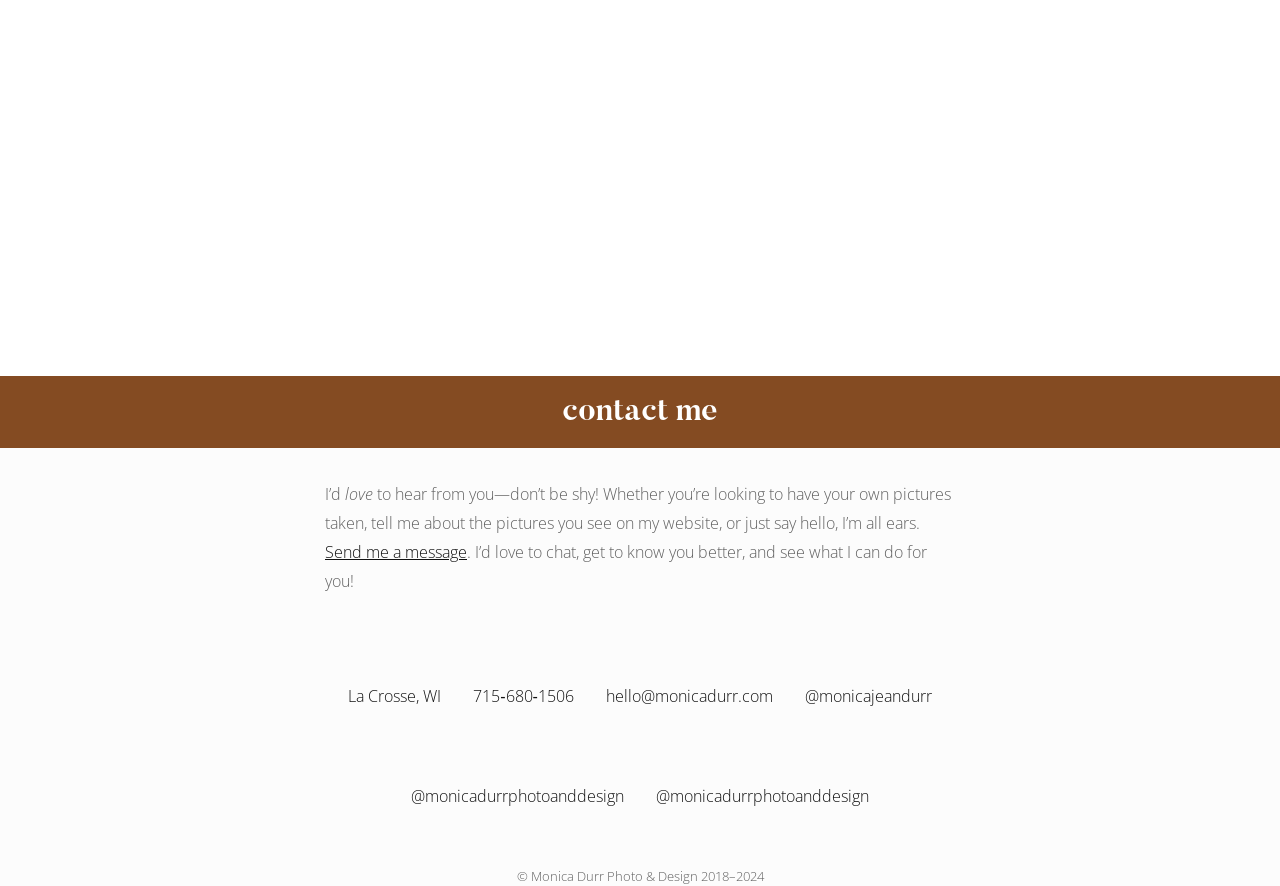Using the information in the image, give a detailed answer to the following question: What is the photographer's name?

The photographer's name can be found in the copyright text at the bottom of the page, which reads '© Monica Durr Photo & Design 2018–2024'. This suggests that Monica Durr is the owner of the website and the photographer.